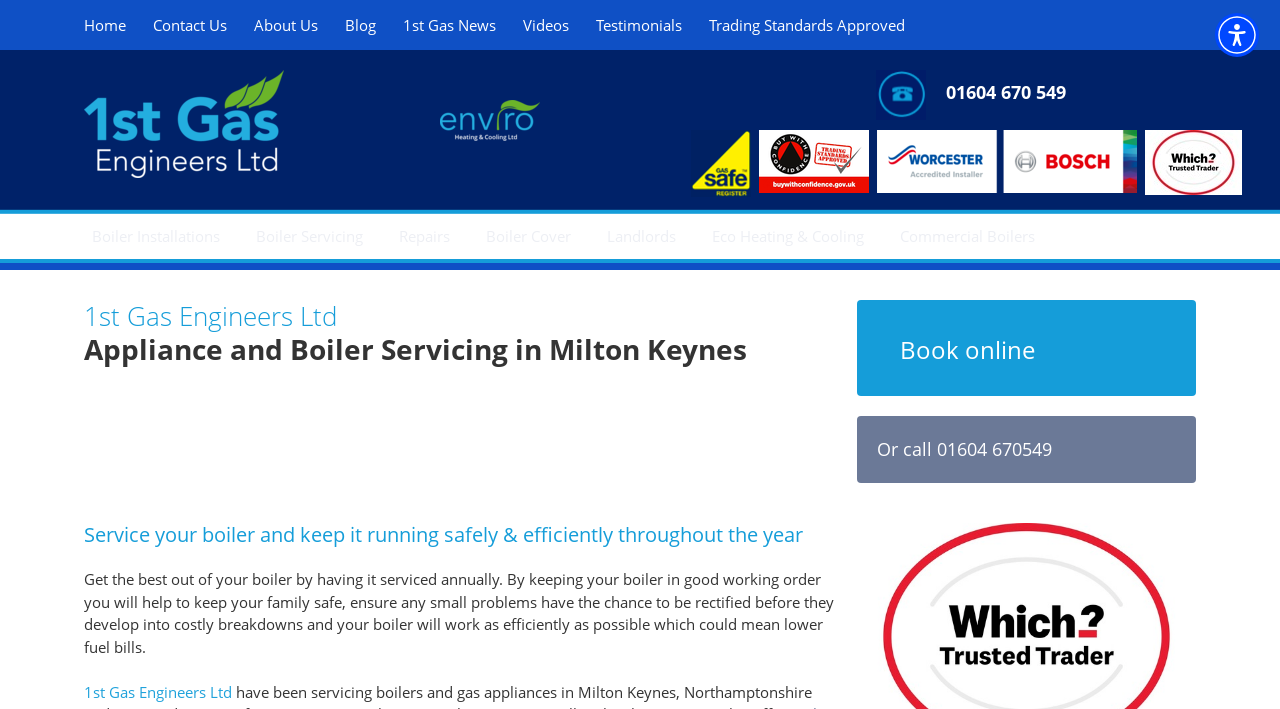What is the name of the company providing boiler services?
Refer to the image and give a detailed response to the question.

I found the company name by looking at the image elements on the webpage, specifically the logo image with the text '1st Gas Engineers Ltd' which is located at the top left corner of the page.